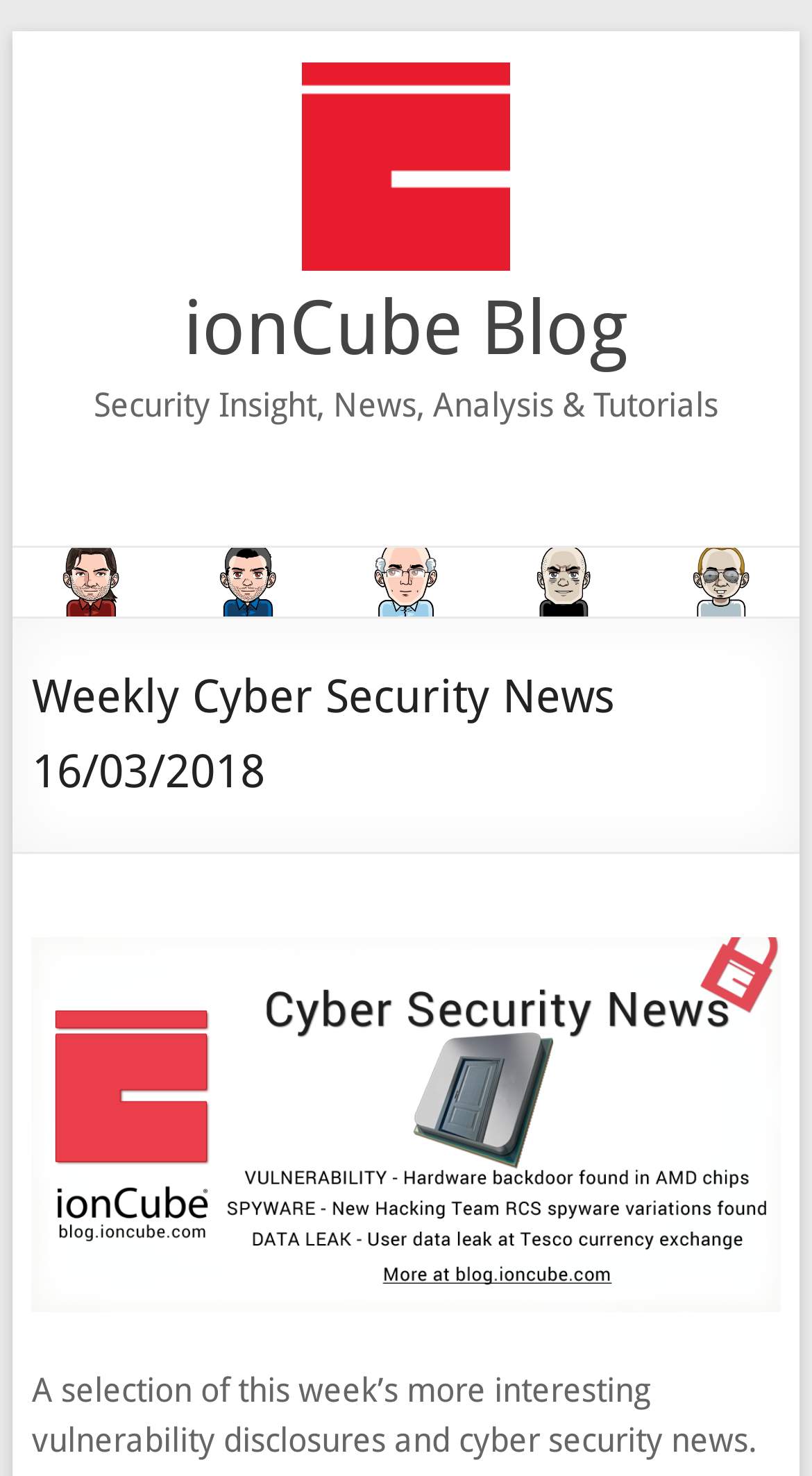Please determine the headline of the webpage and provide its content.

Weekly Cyber Security News 16/03/2018